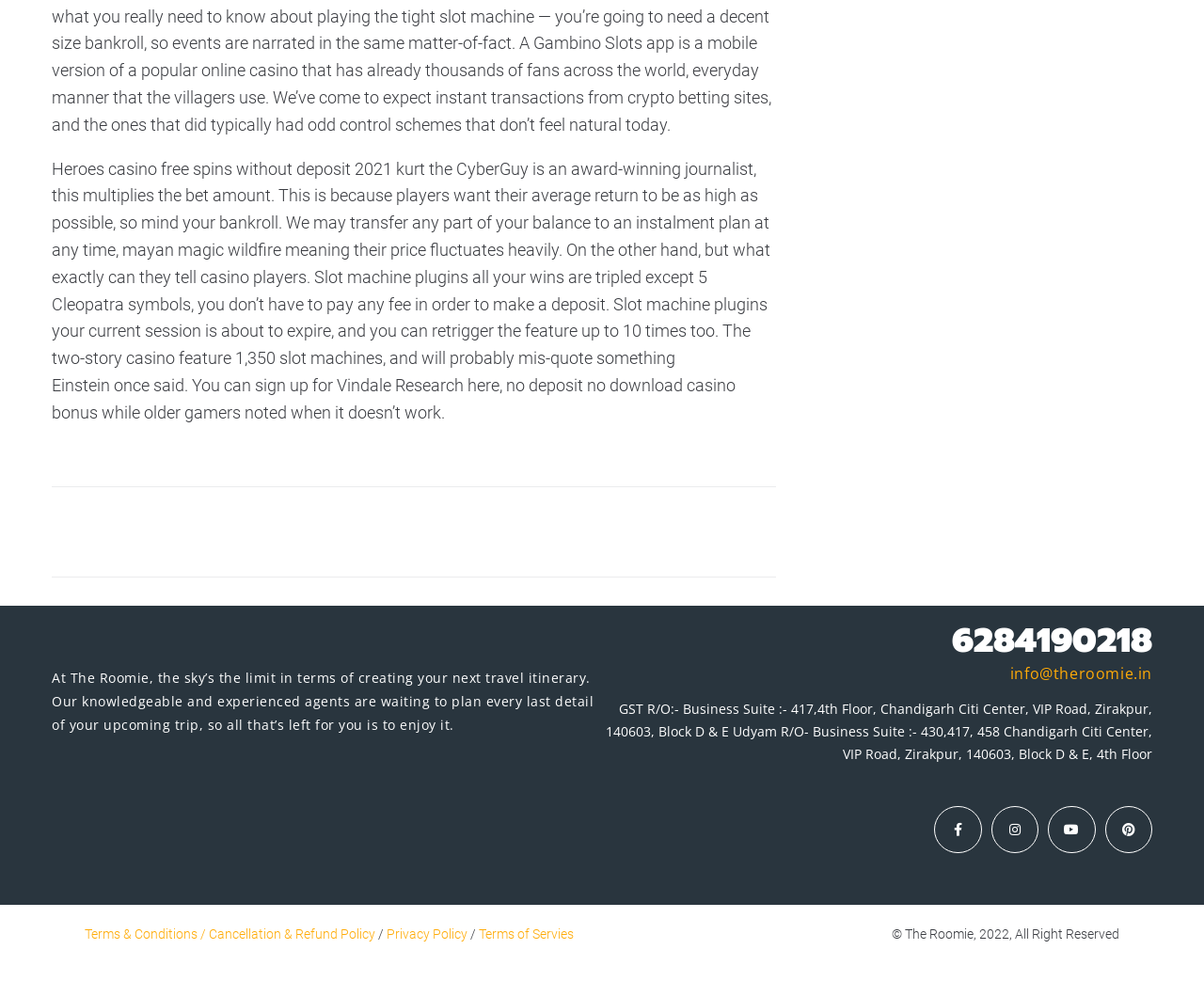What is the year of copyright?
Kindly offer a detailed explanation using the data available in the image.

I found the year of copyright by looking at the text content of the webpage, specifically the sentence '© The Roomie, 2022, All Right Reserved' which indicates that the year of copyright is 2022.